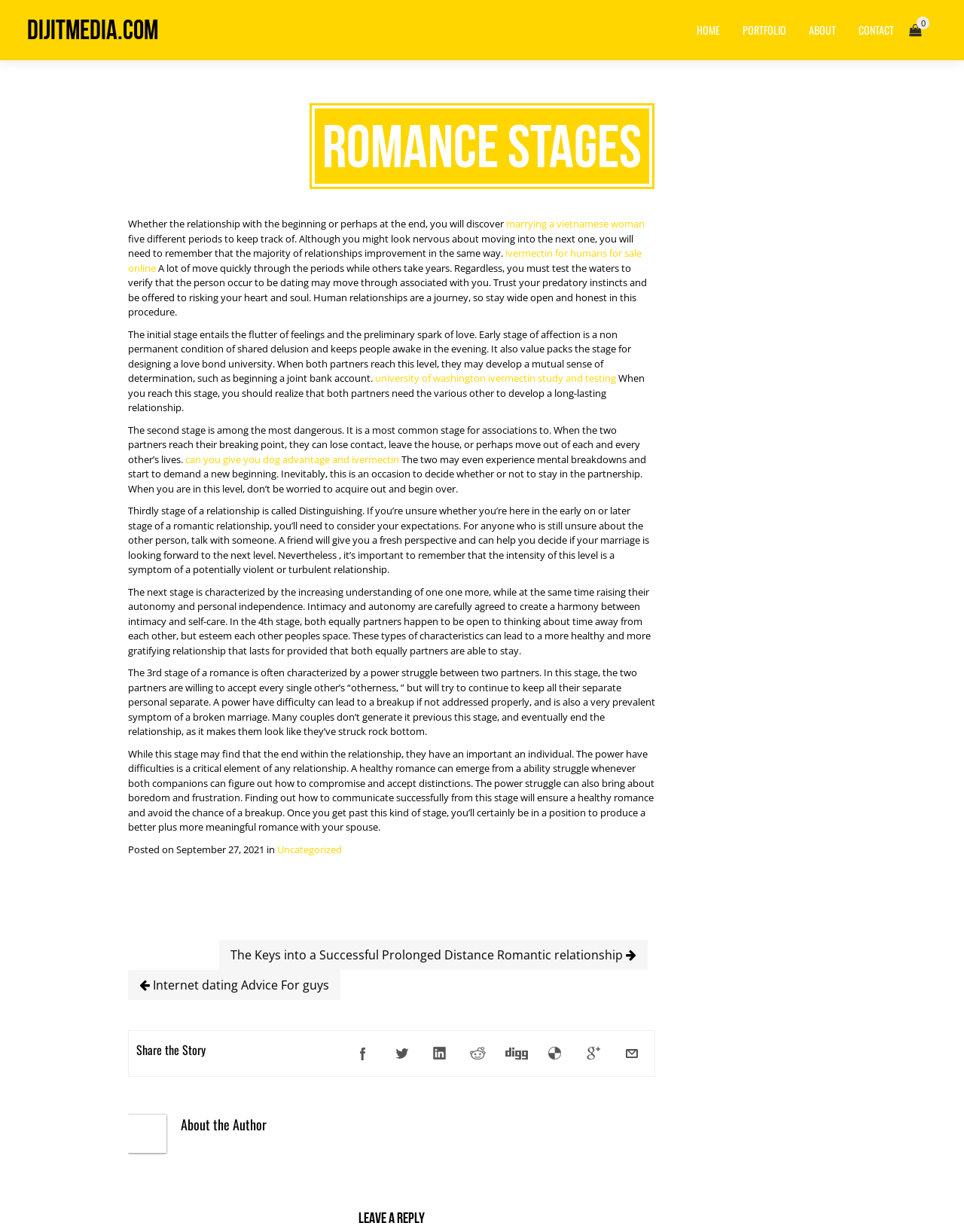Could you find the bounding box coordinates of the clickable area to complete this instruction: "Share the story on 'Facebook'"?

[0.361, 0.843, 0.392, 0.867]